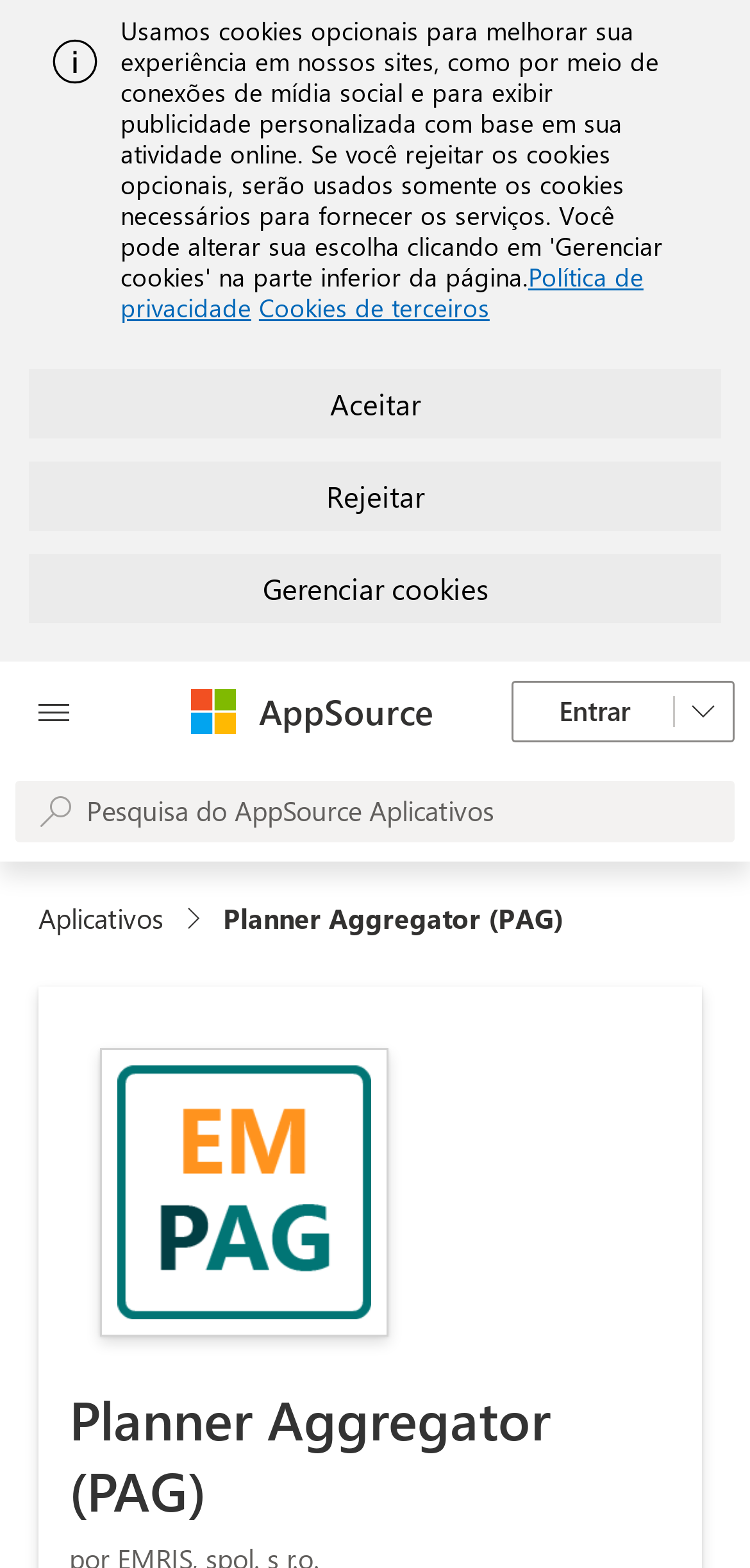Please determine the bounding box coordinates of the section I need to click to accomplish this instruction: "Browse AppSource".

[0.345, 0.438, 0.578, 0.469]